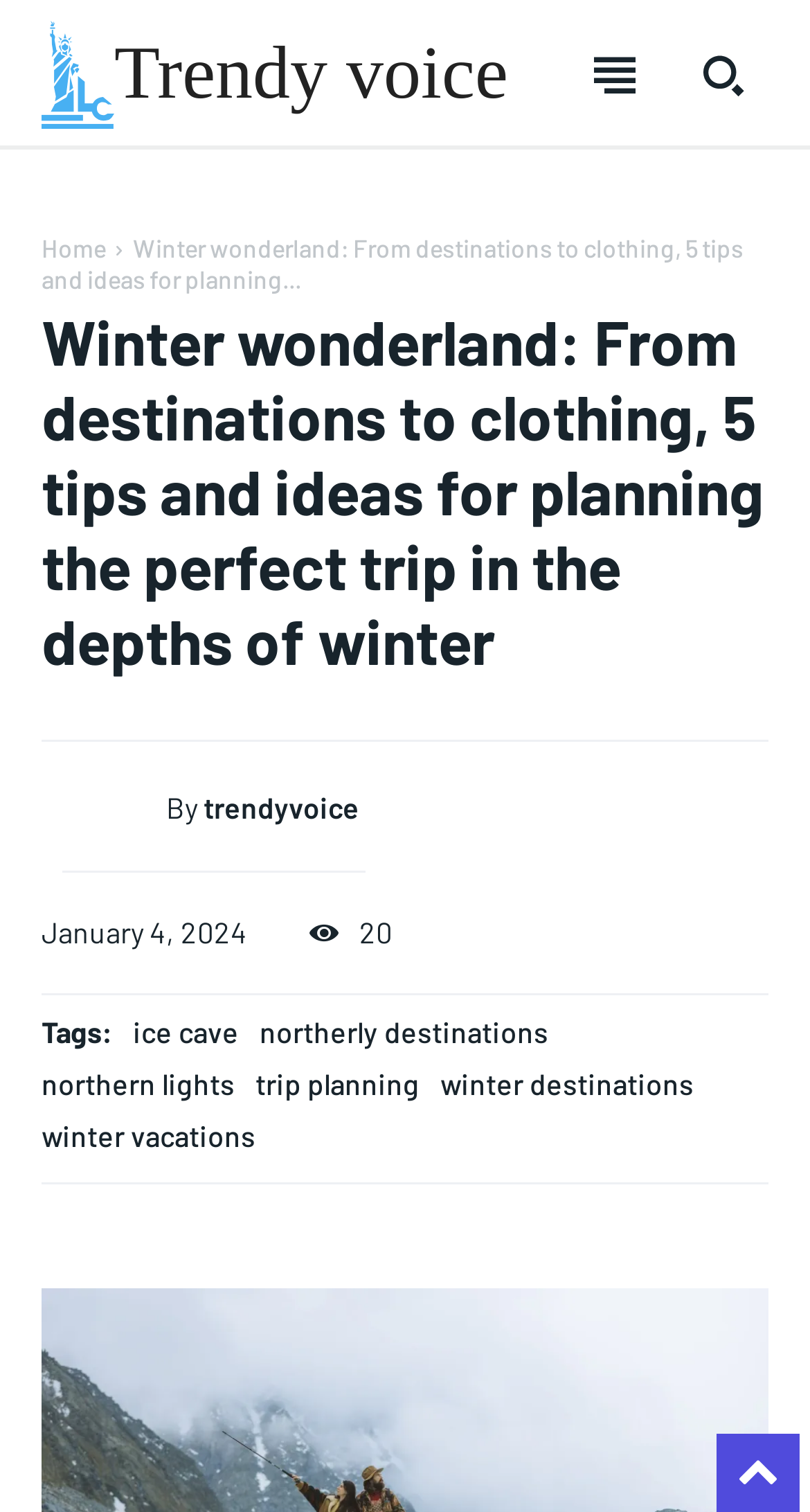Calculate the bounding box coordinates for the UI element based on the following description: "trendyvoice". Ensure the coordinates are four float numbers between 0 and 1, i.e., [left, top, right, bottom].

[0.251, 0.523, 0.444, 0.546]